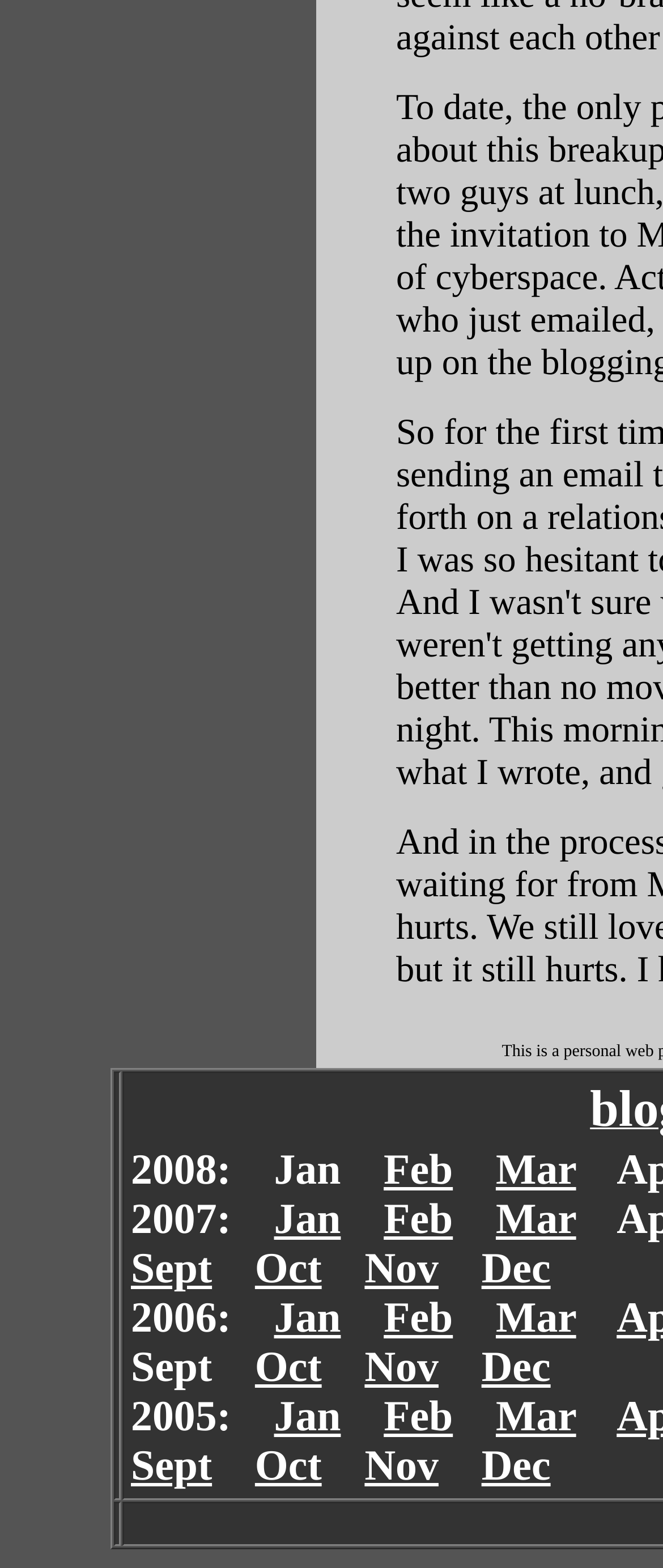Using the description "Jan", locate and provide the bounding box of the UI element.

[0.413, 0.888, 0.514, 0.919]